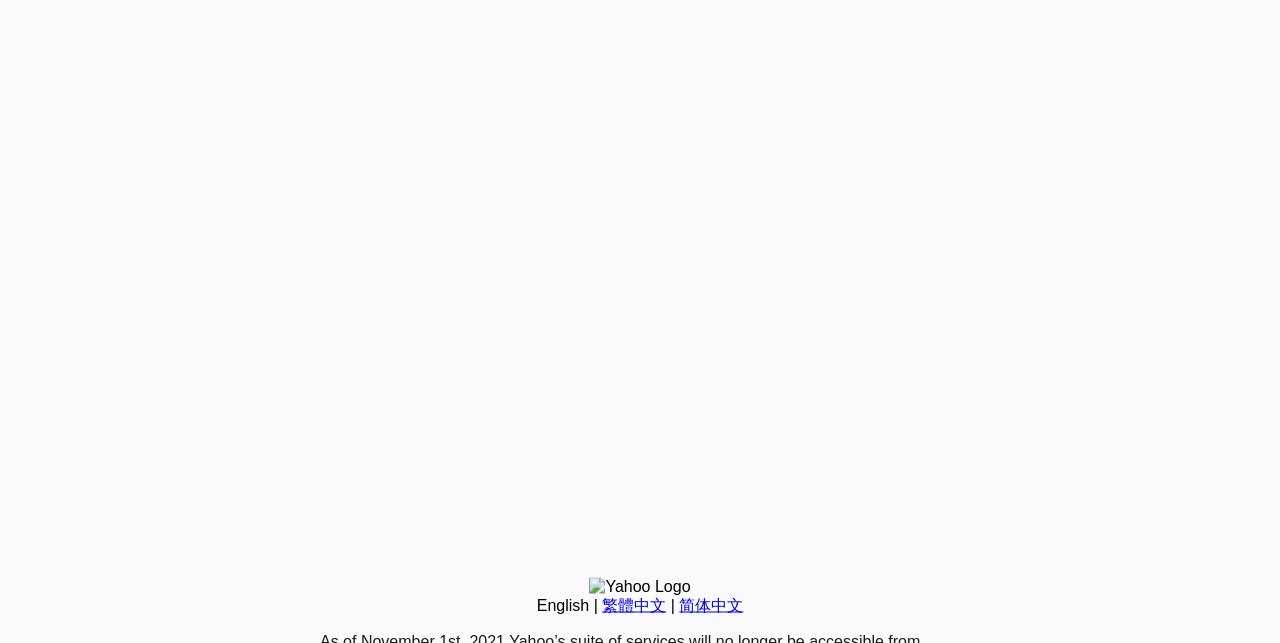Identify the coordinates of the bounding box for the element described below: "简体中文". Return the coordinates as four float numbers between 0 and 1: [left, top, right, bottom].

[0.531, 0.928, 0.581, 0.954]